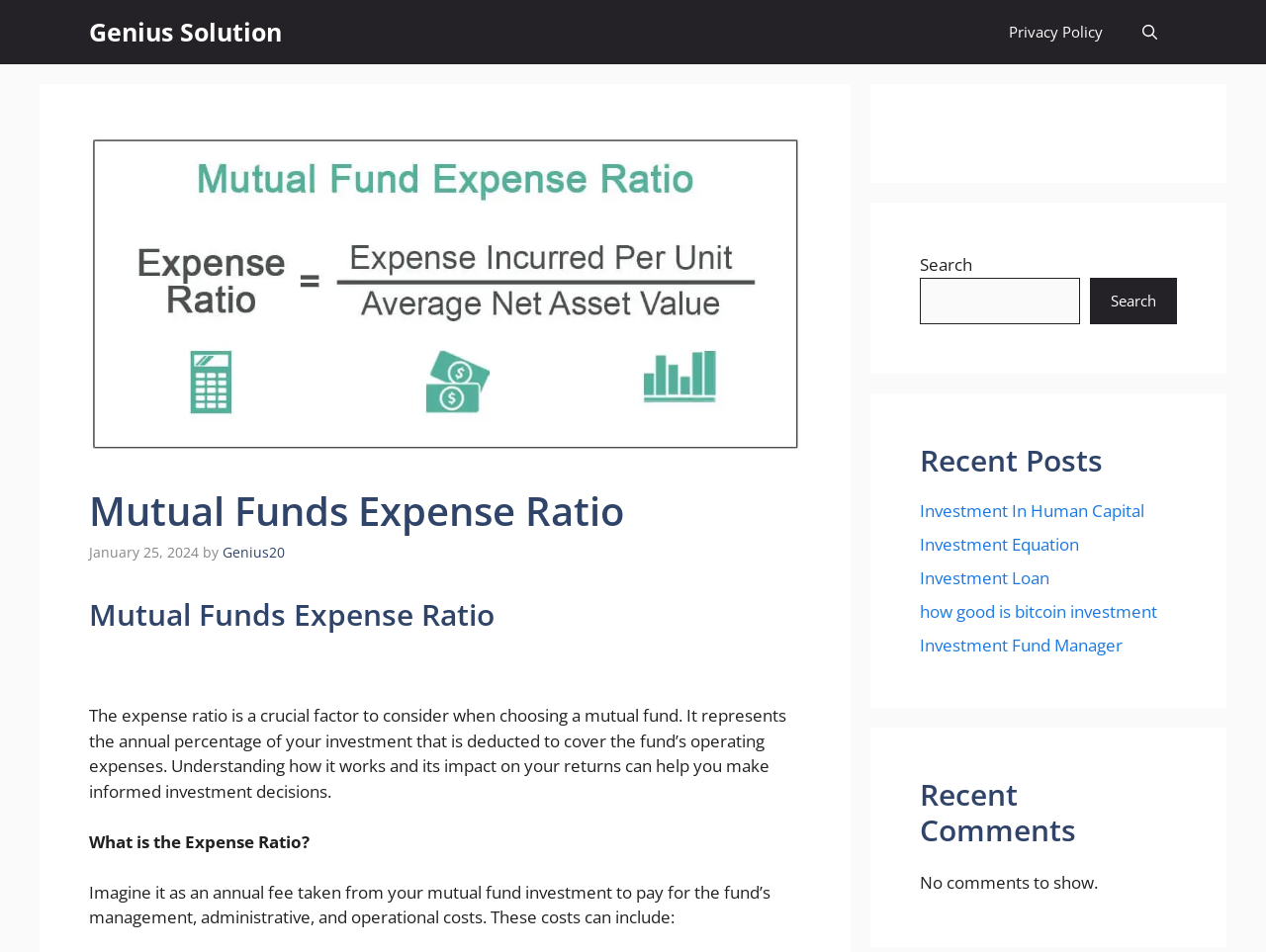Specify the bounding box coordinates for the region that must be clicked to perform the given instruction: "Visit the Genius Solution homepage".

[0.07, 0.0, 0.223, 0.067]